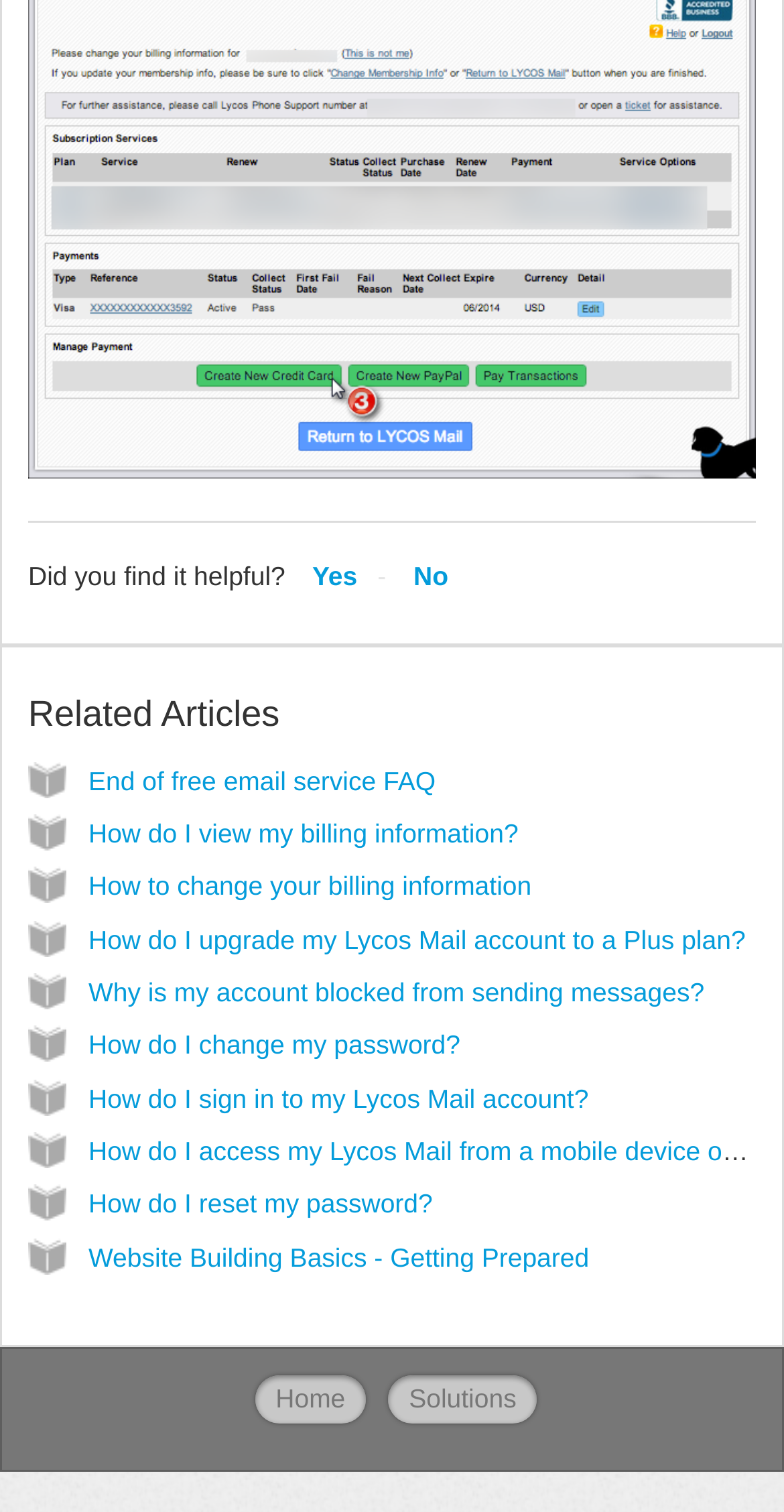Provide your answer in one word or a succinct phrase for the question: 
How many links are listed under 'Related Articles'?

9